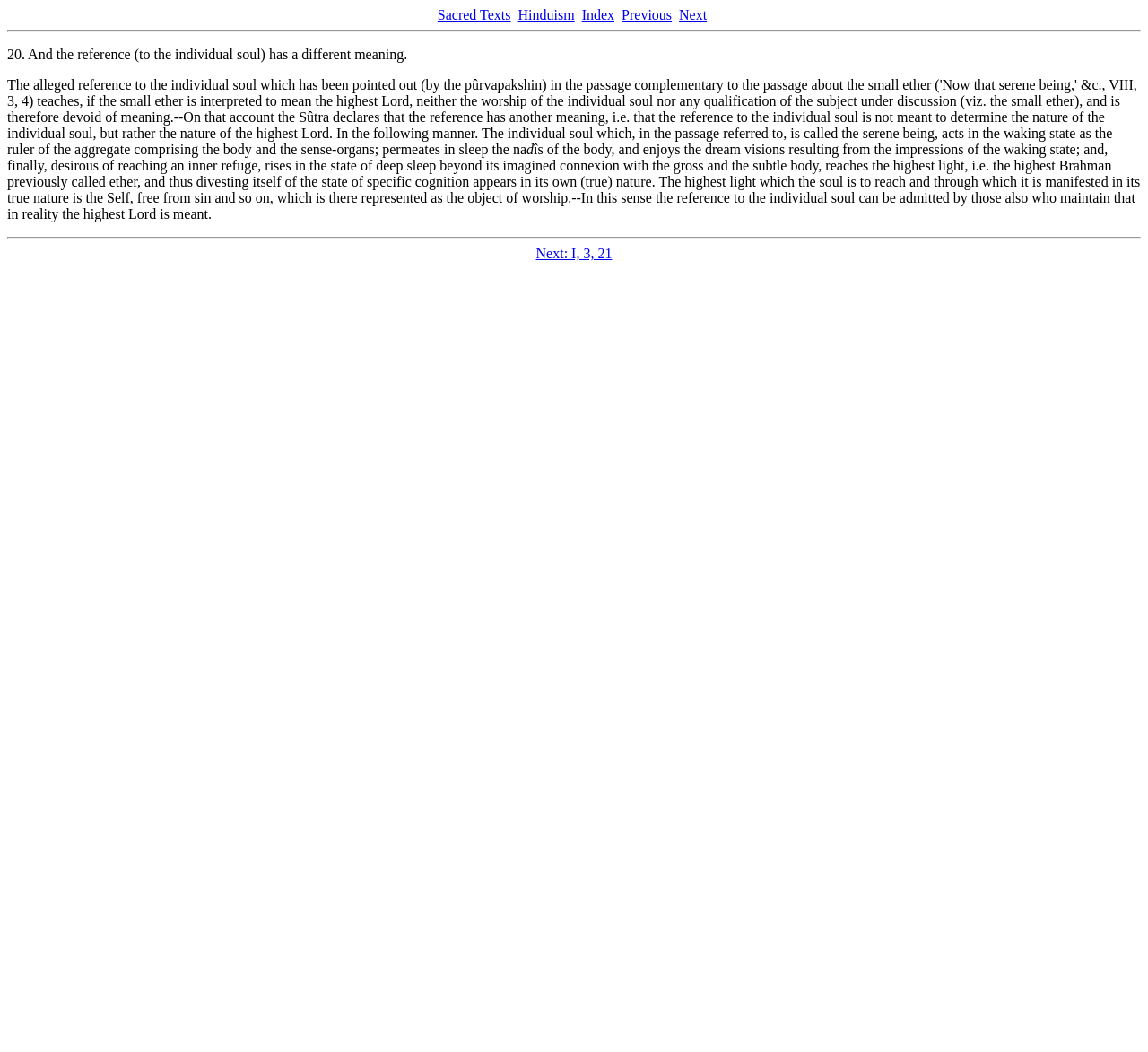What is the content of the main text?
Using the image as a reference, deliver a detailed and thorough answer to the question.

The main text on the webpage is a commentary on the Vedanta Sutras, which is a philosophical text. The text explains the meaning of the sutras and provides insights into the nature of the self and the ultimate reality.